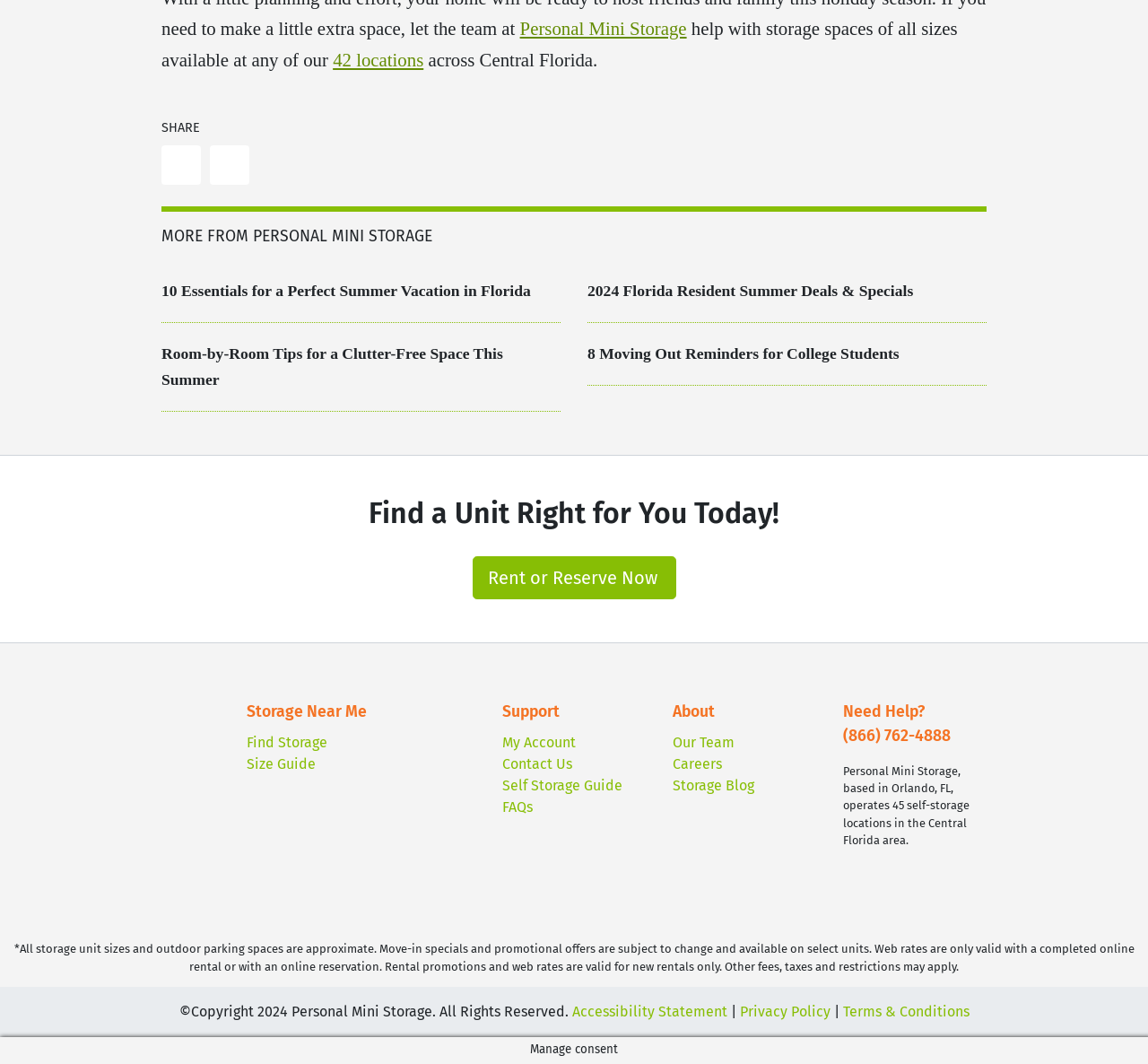Please predict the bounding box coordinates of the element's region where a click is necessary to complete the following instruction: "Find a storage unit near me". The coordinates should be represented by four float numbers between 0 and 1, i.e., [left, top, right, bottom].

[0.215, 0.66, 0.32, 0.678]